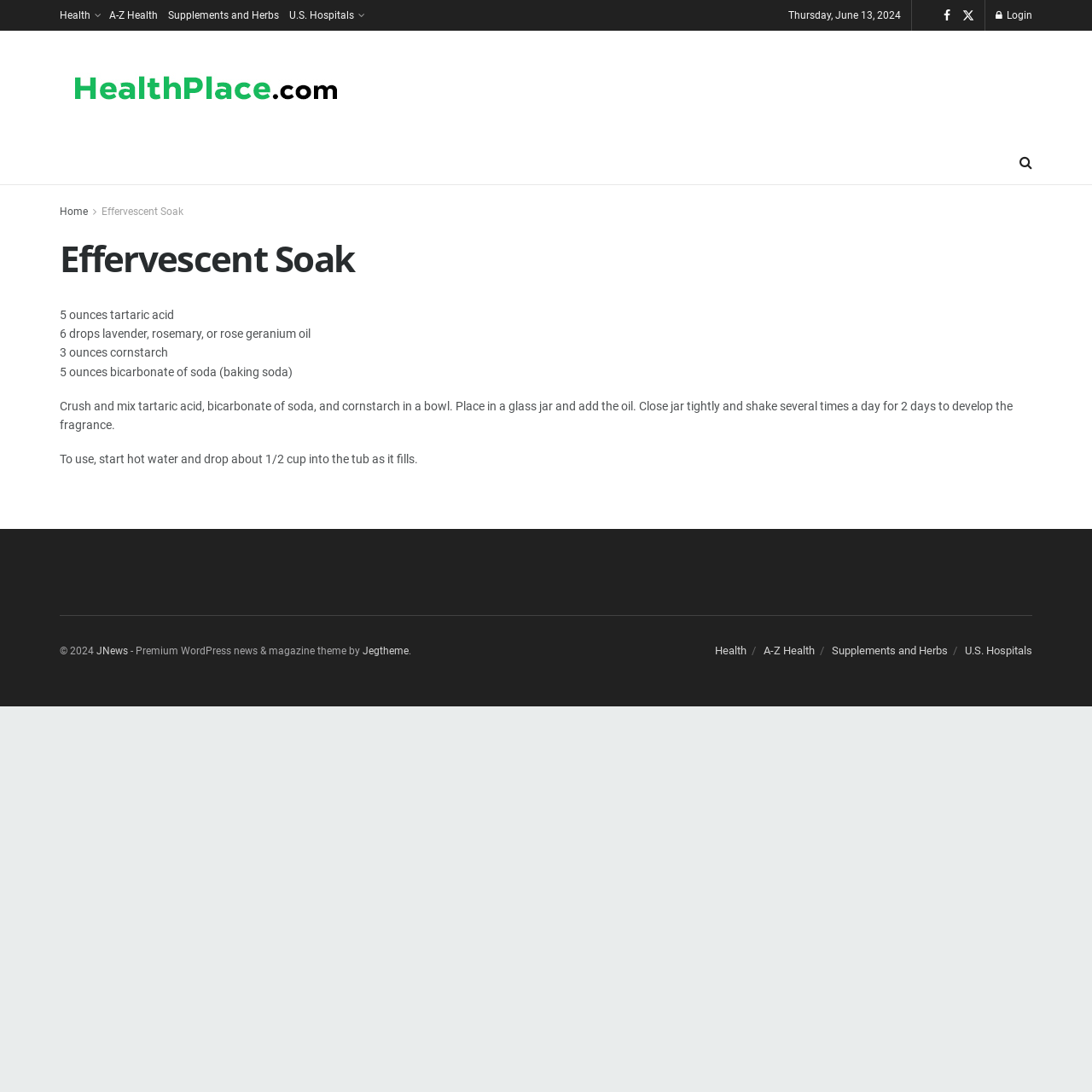Refer to the image and offer a detailed explanation in response to the question: How much of the mixture should be added to the tub?

I found the amount of mixture to be added to the tub by reading the instructions provided on the webpage, which state 'To use, start hot water and drop about 1/2 cup into the tub as it fills'.